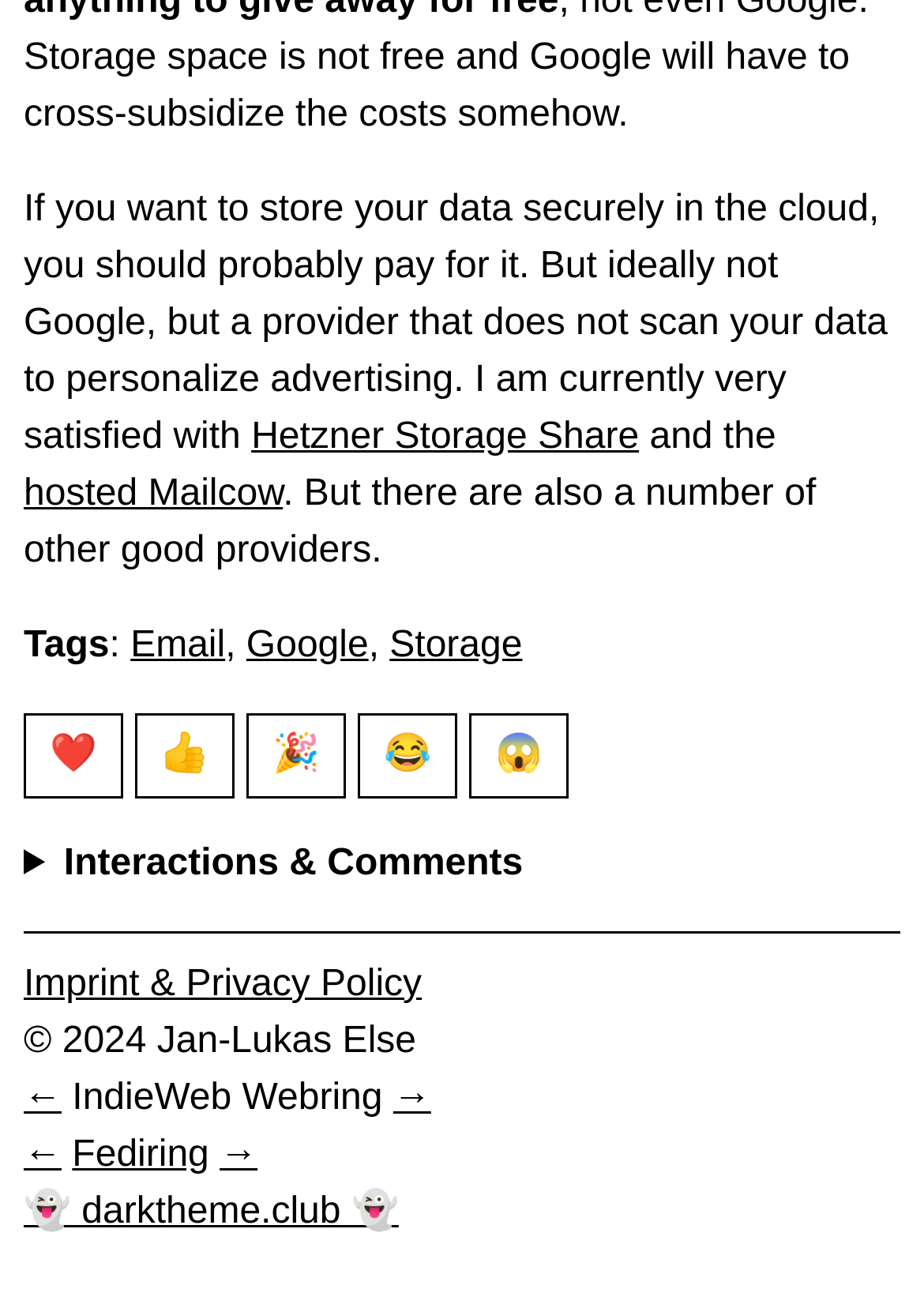Please identify the bounding box coordinates of the element I need to click to follow this instruction: "Search using the 'Sök' button".

None